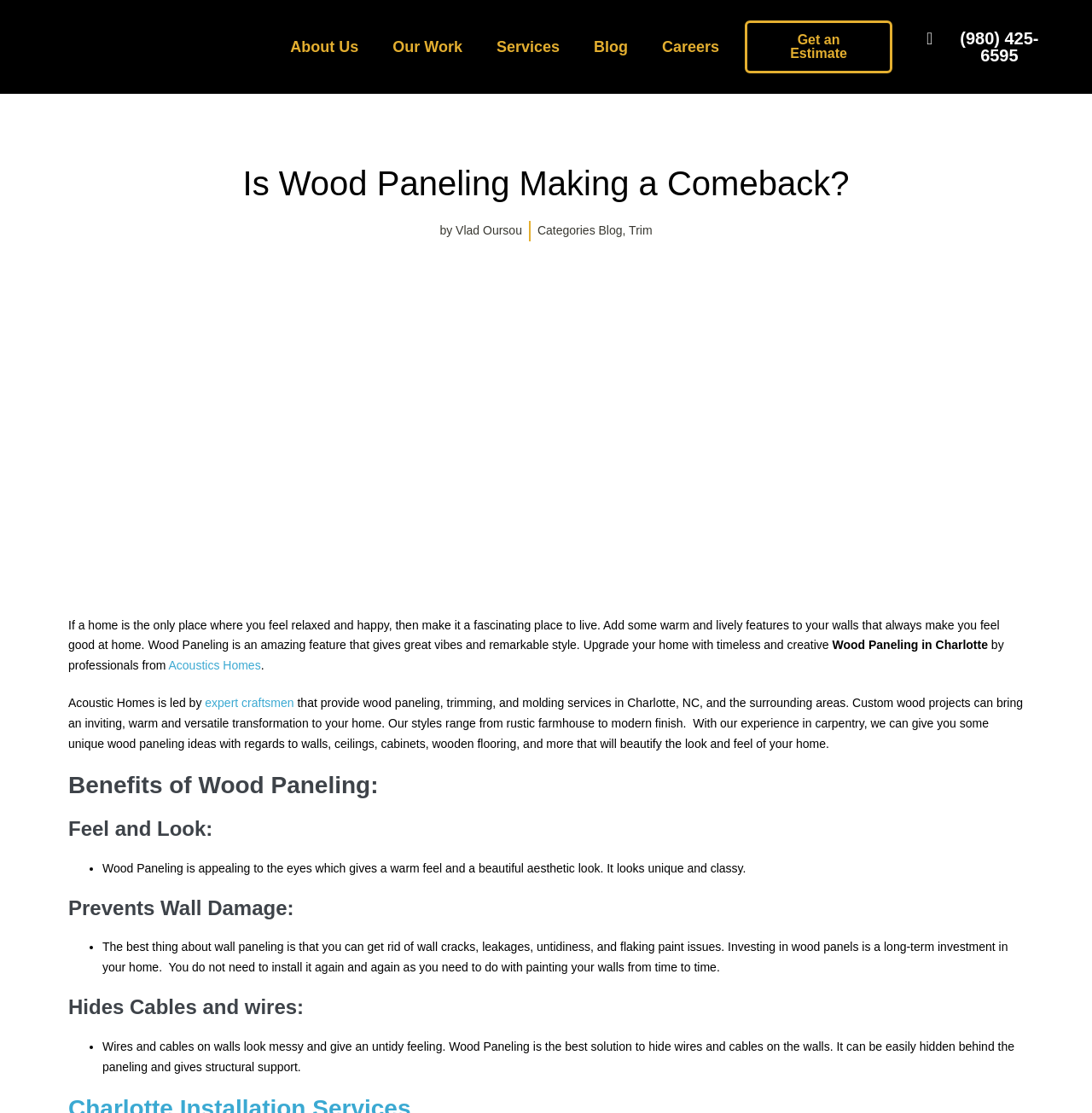Highlight the bounding box coordinates of the element you need to click to perform the following instruction: "Call (980) 425-6595."

[0.817, 0.015, 1.0, 0.069]